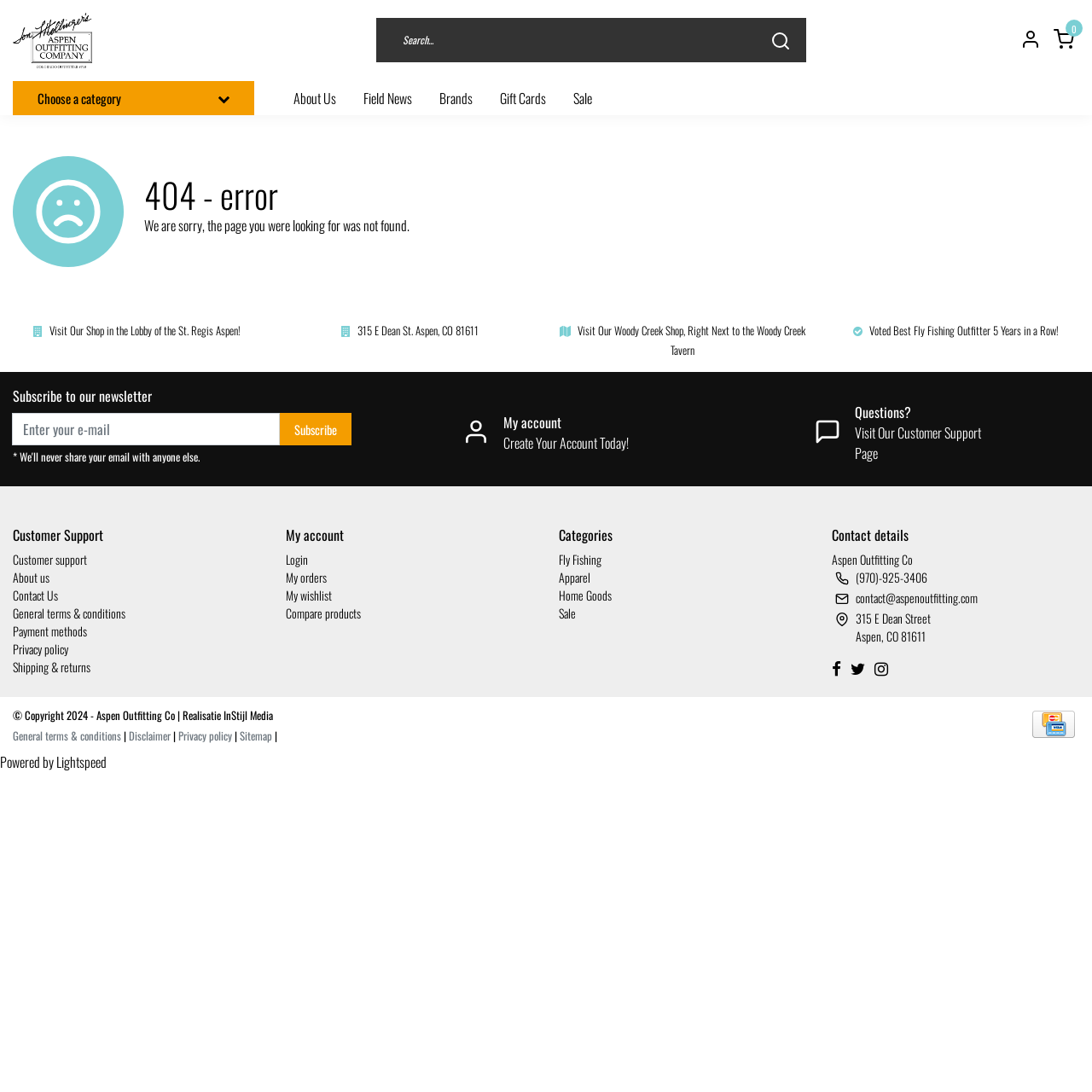What is the phone number of the Aspen Outfitting Co shop?
Craft a detailed and extensive response to the question.

The phone number is mentioned in a static text element located at the bottom of the webpage, which provides contact information for the shop.